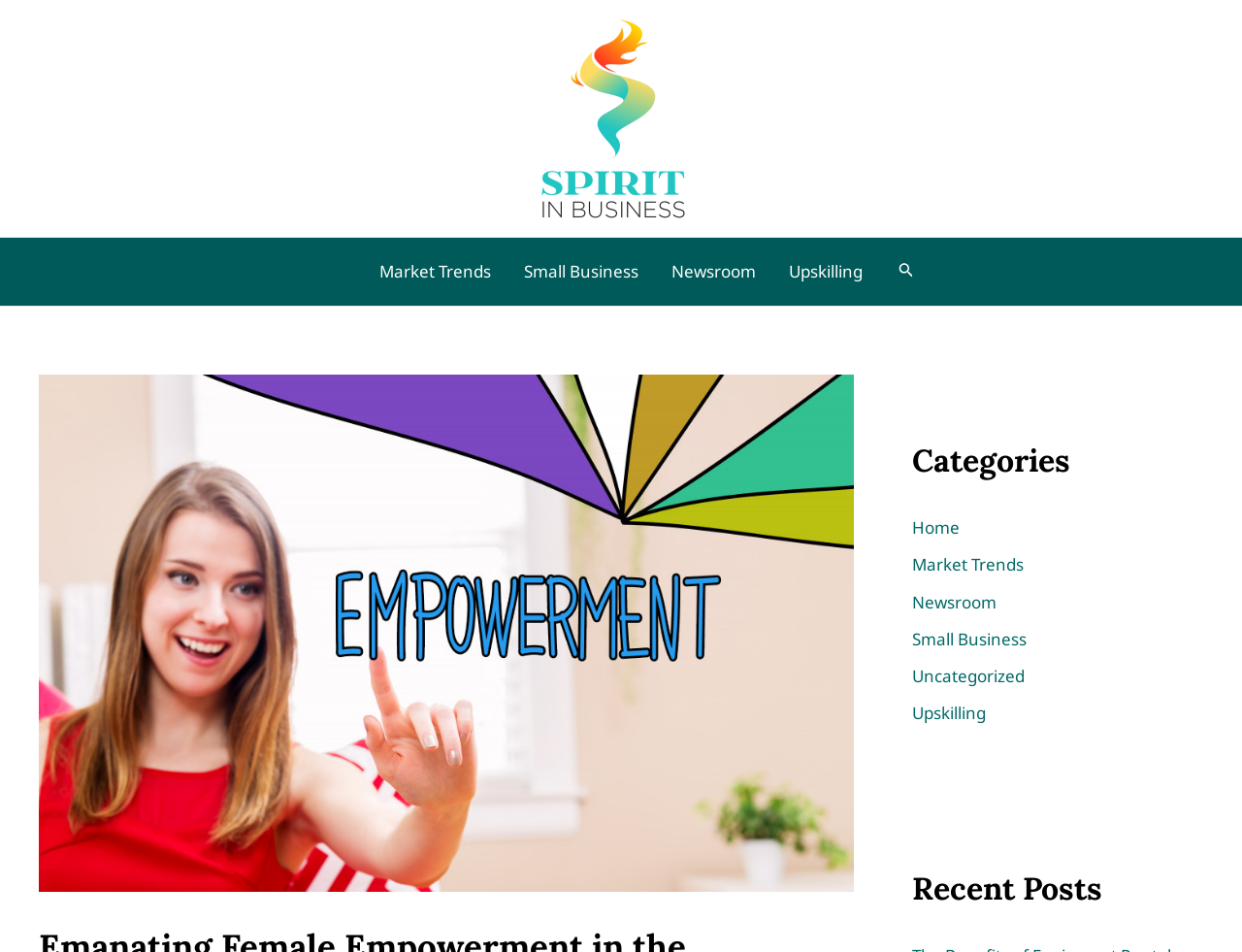Identify the bounding box of the UI element that matches this description: "alt="Spirit In Business"".

[0.435, 0.111, 0.552, 0.134]